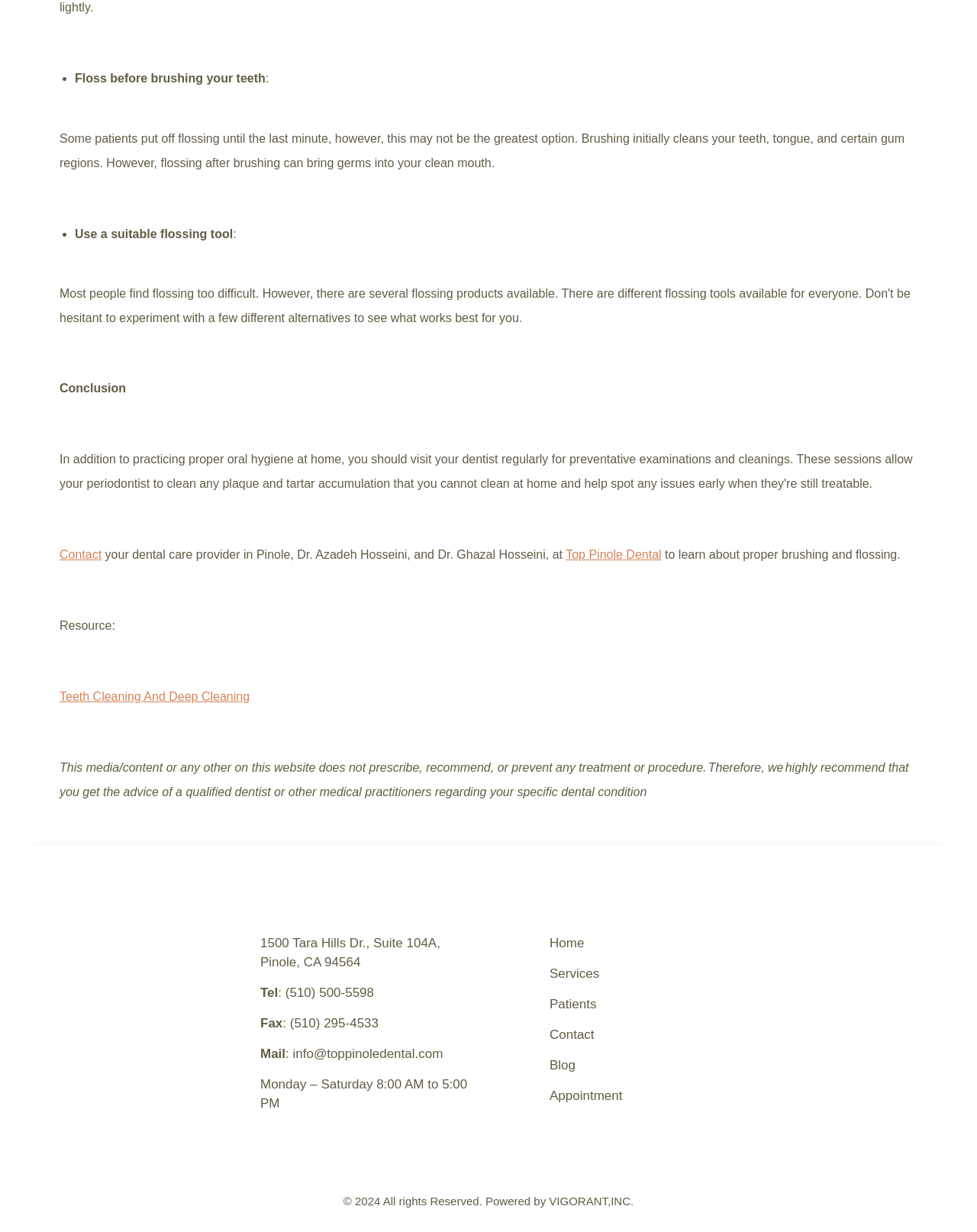Identify the bounding box coordinates of the element to click to follow this instruction: 'Read the 'Introduction' section'. Ensure the coordinates are four float values between 0 and 1, provided as [left, top, right, bottom].

None